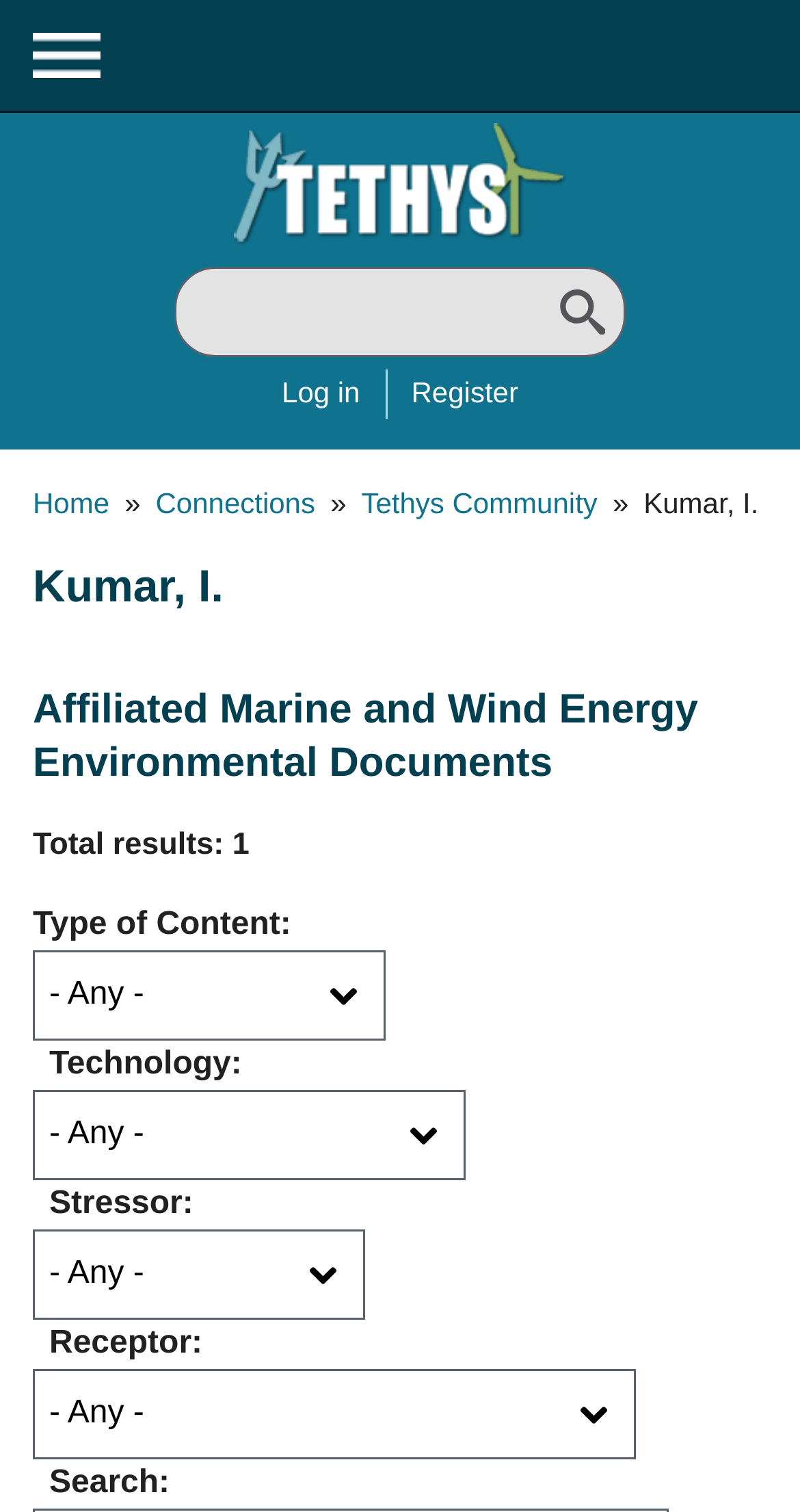Identify the bounding box coordinates of the region I need to click to complete this instruction: "Click the 'Register' link".

[0.514, 0.248, 0.648, 0.27]